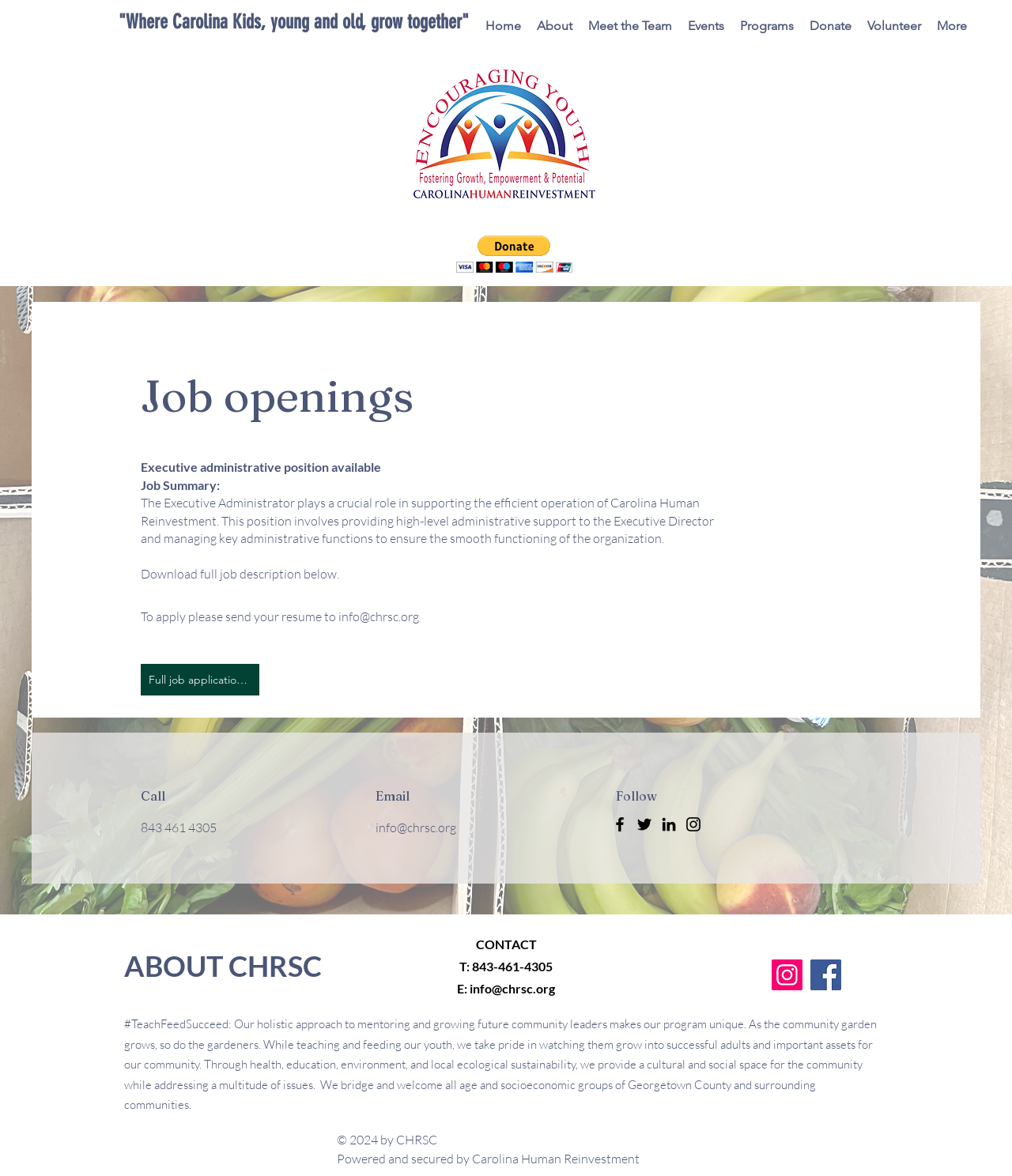Respond with a single word or phrase:
How many social media platforms are listed?

5